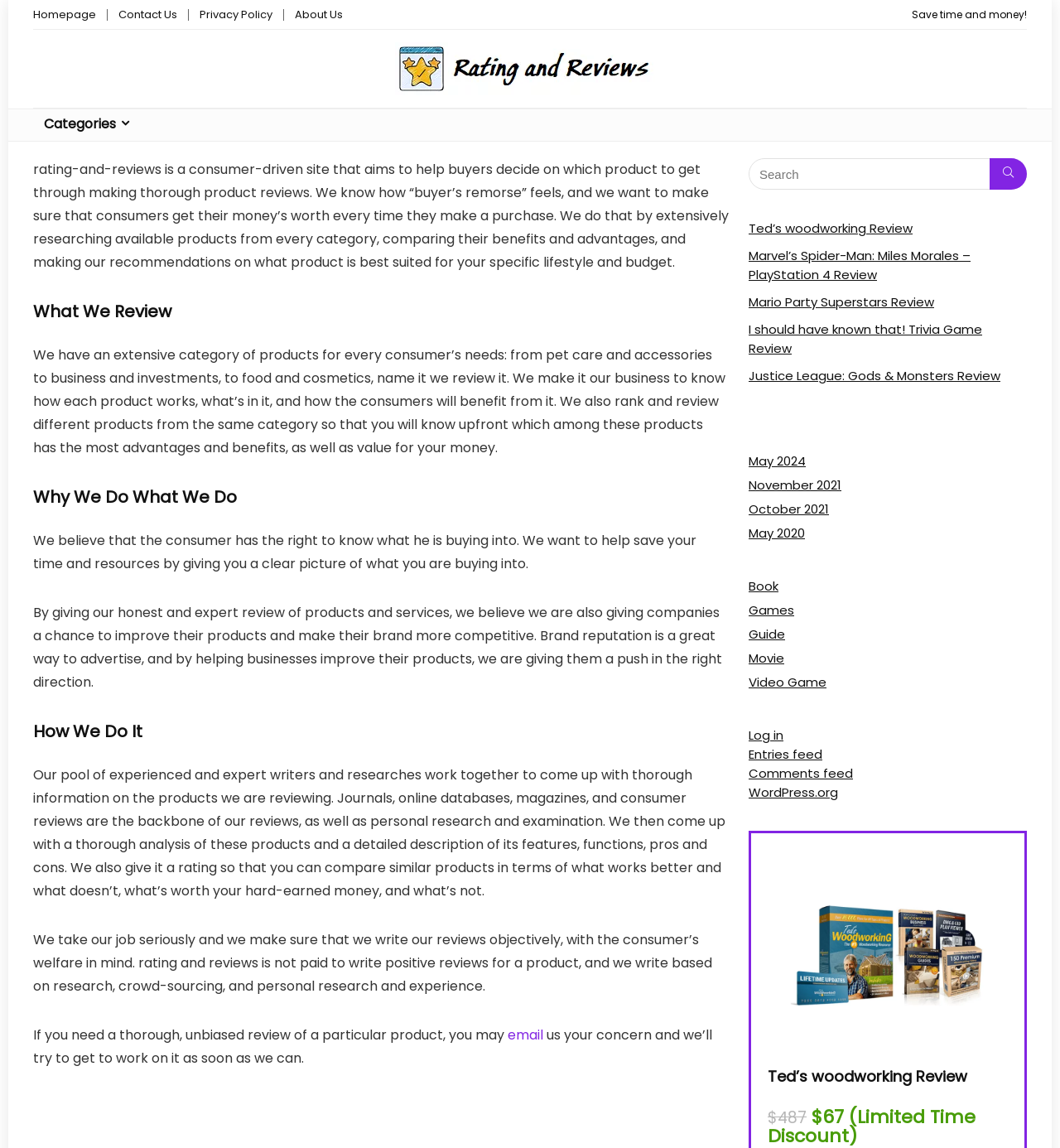How do the reviewers research products?
Based on the image, provide a one-word or brief-phrase response.

Through journals, databases, and personal research